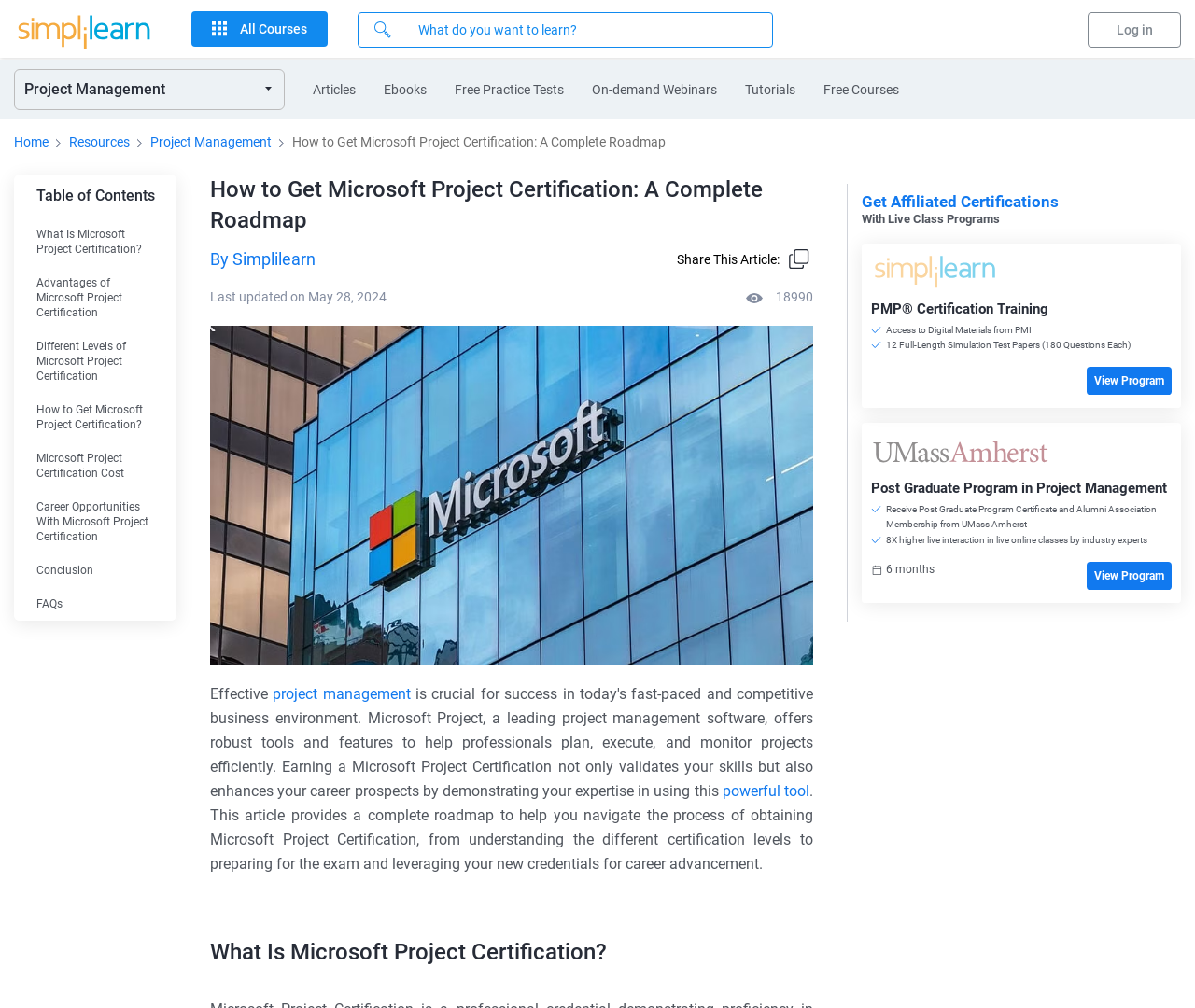Calculate the bounding box coordinates for the UI element based on the following description: "Microsoft Project Certification Cost". Ensure the coordinates are four float numbers between 0 and 1, i.e., [left, top, right, bottom].

[0.012, 0.438, 0.148, 0.486]